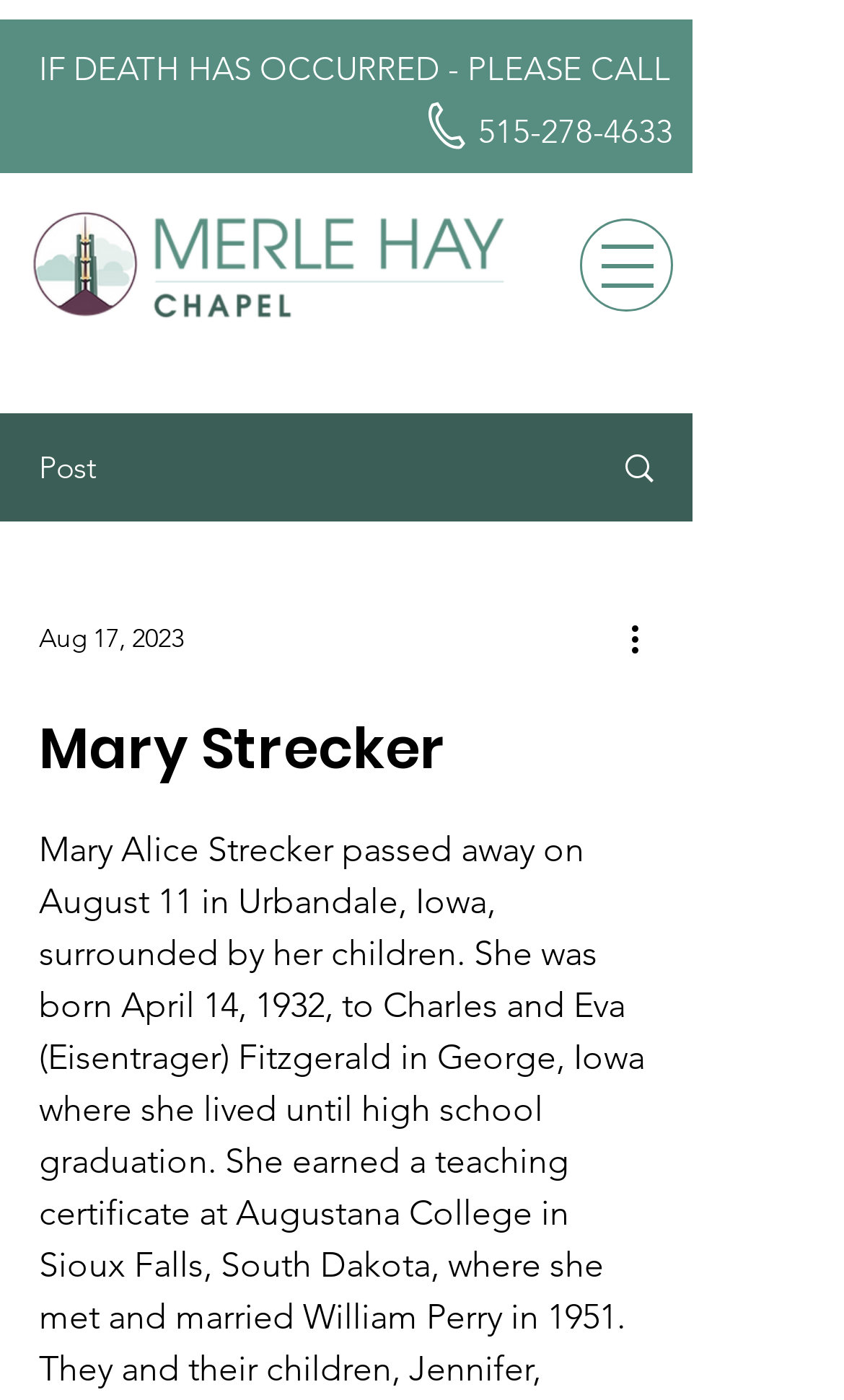Create an in-depth description of the webpage, covering main sections.

The webpage is an obituary page for Mary Alice Strecker, who passed away on August 11 in Urbandale, Iowa. At the top of the page, there is a prominent heading with her name. Below the heading, there is a section with a logo of Merle Hay Chapel on the left and a navigation menu button on the right.

On the top-left corner of the page, there is a static text "IF DEATH HAS OCCURRED - PLEASE" followed by a link "CALL" and another link with a phone number "515-278-4633" to the right of it. 

The main content of the page is divided into sections. The first section has a heading "Post" on the top-left corner, followed by a link with an image and a date "Aug 17, 2023" below it. There is also a "More actions" button on the right side of this section.

The second section has a heading "Mary Strecker" which is likely the main obituary section. The meta description provides a brief summary of Mary's life, stating that she was born on April 14, 1932, to Charles and Eva (Eisentrager) Fitzgerald in George, Iowa, and passed away surrounded by her children.